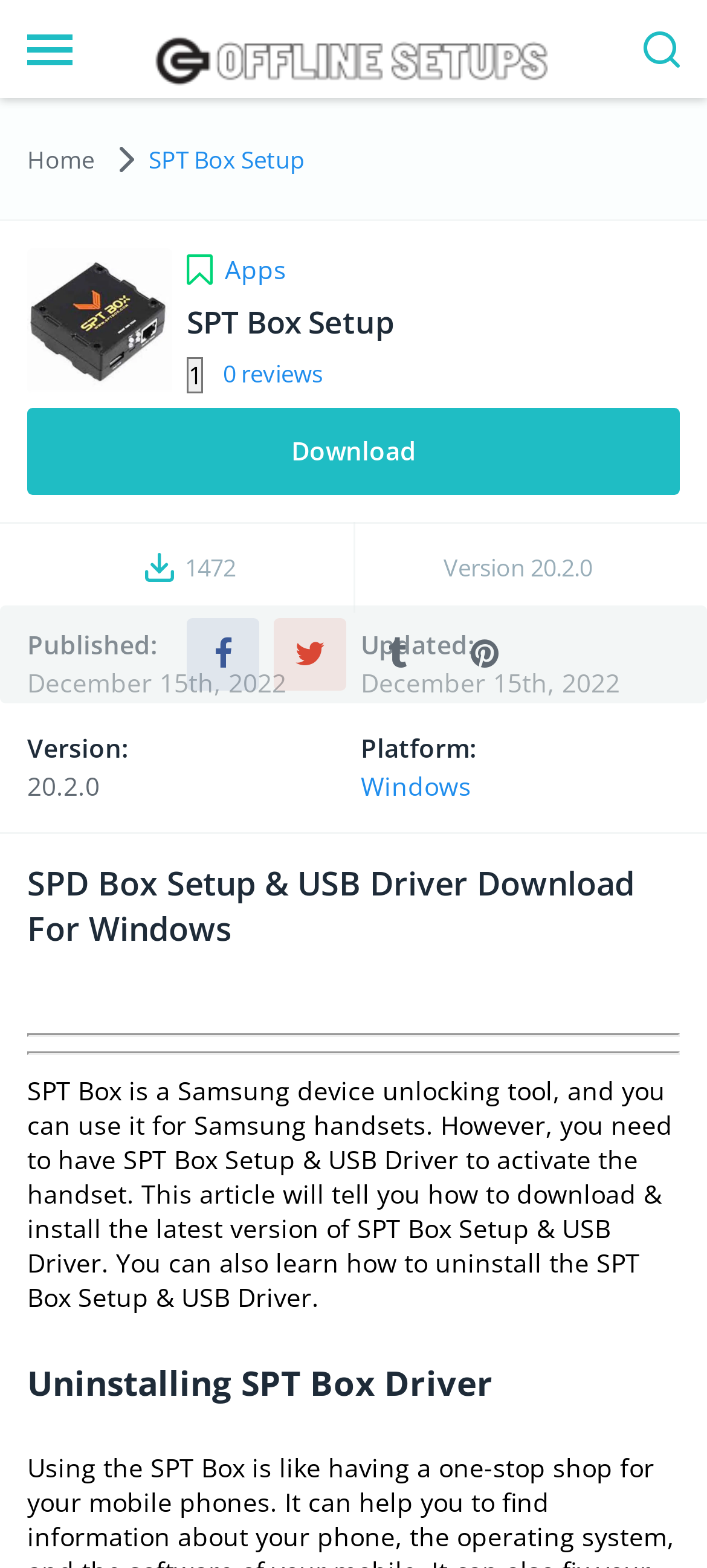Analyze the image and provide a detailed answer to the question: When was SPT Box Setup & USB Driver updated?

The webpage shows that SPT Box Setup & USB Driver was updated on December 15th, 2022, which is displayed under the 'Updated' heading.